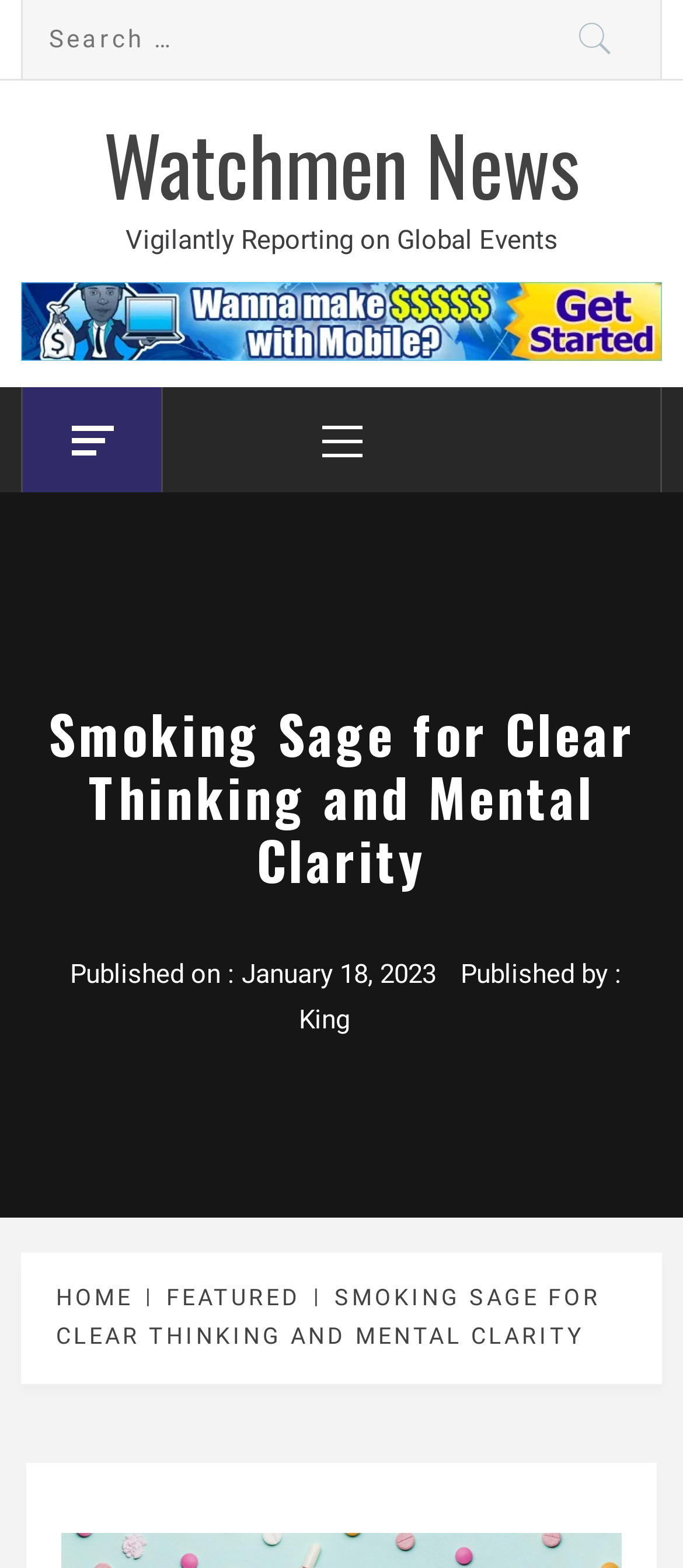What is the purpose of the search box?
Please craft a detailed and exhaustive response to the question.

I determined the purpose of the search box by looking at the search box element with the text 'Search for:' and a button with the text 'Search', which suggests that the search box is used to search for content within the website.